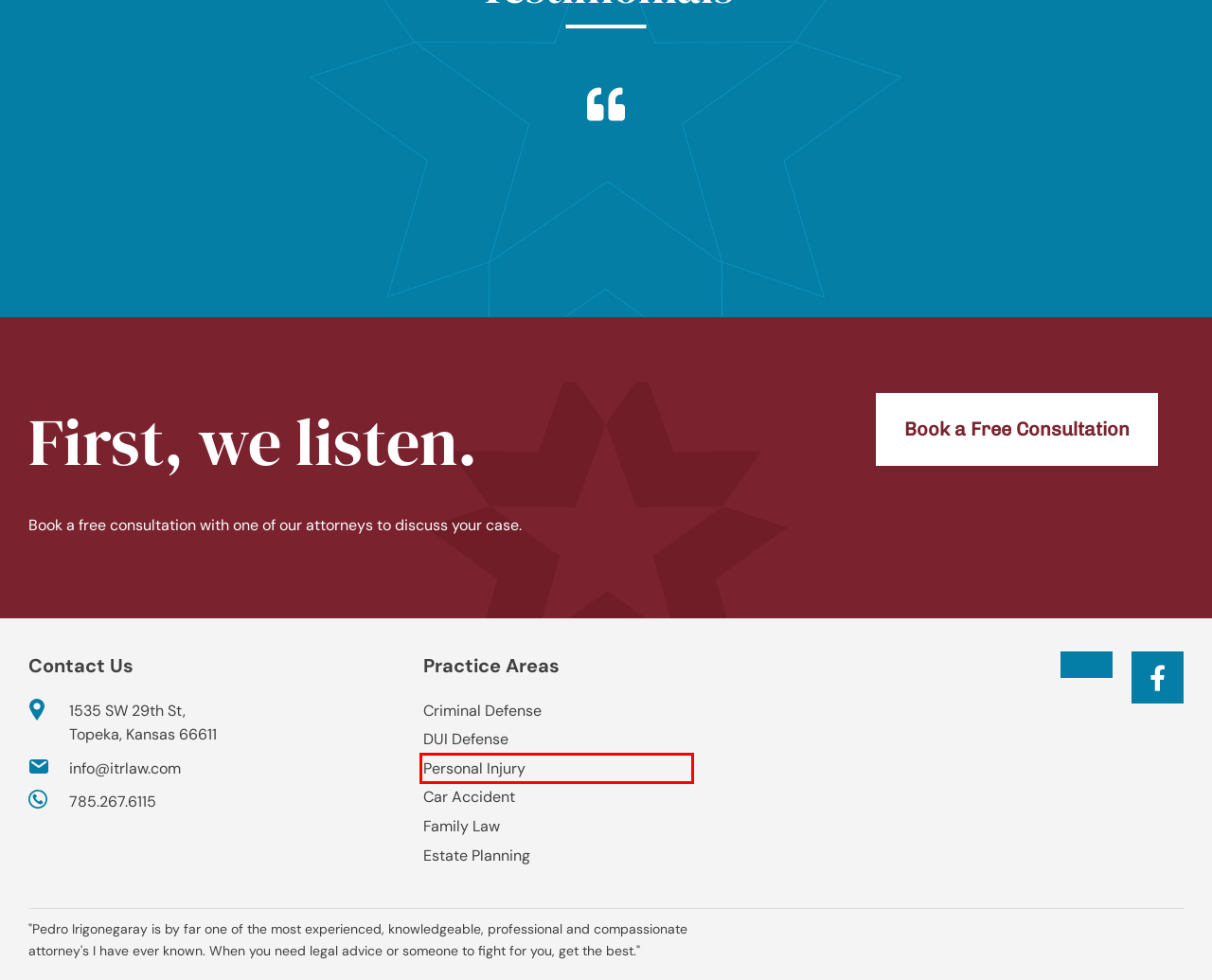You are provided with a screenshot of a webpage where a red rectangle bounding box surrounds an element. Choose the description that best matches the new webpage after clicking the element in the red bounding box. Here are the choices:
A. Topeka Personal Injury Attorneys | Irigonegaray, Turney, & Revenaugh LLP
B. ITR Law Blog | Irigonegaray, Turney, & Revenaugh LLP
C. Topeka Family Lawyers | Irigonegaray, Turney, & Revenaugh LLP
D. Our Law Firm | Irigonegaray, Turney, & Revenaugh LLP
E. Topeka DUI Defense Lawyers | Irigonegaray, Turney, & Revenaugh LLP
F. Topeka Criminal Defense Lawyers | Irigonegaray, Turney, & Revenaugh LLP
G. Our Attorneys | Irigonegaray, Turney, & Revenaugh LLP
H. Topeka Car Accident Lawyers | Irigonegaray, Turney, & Revenaugh LLP

A